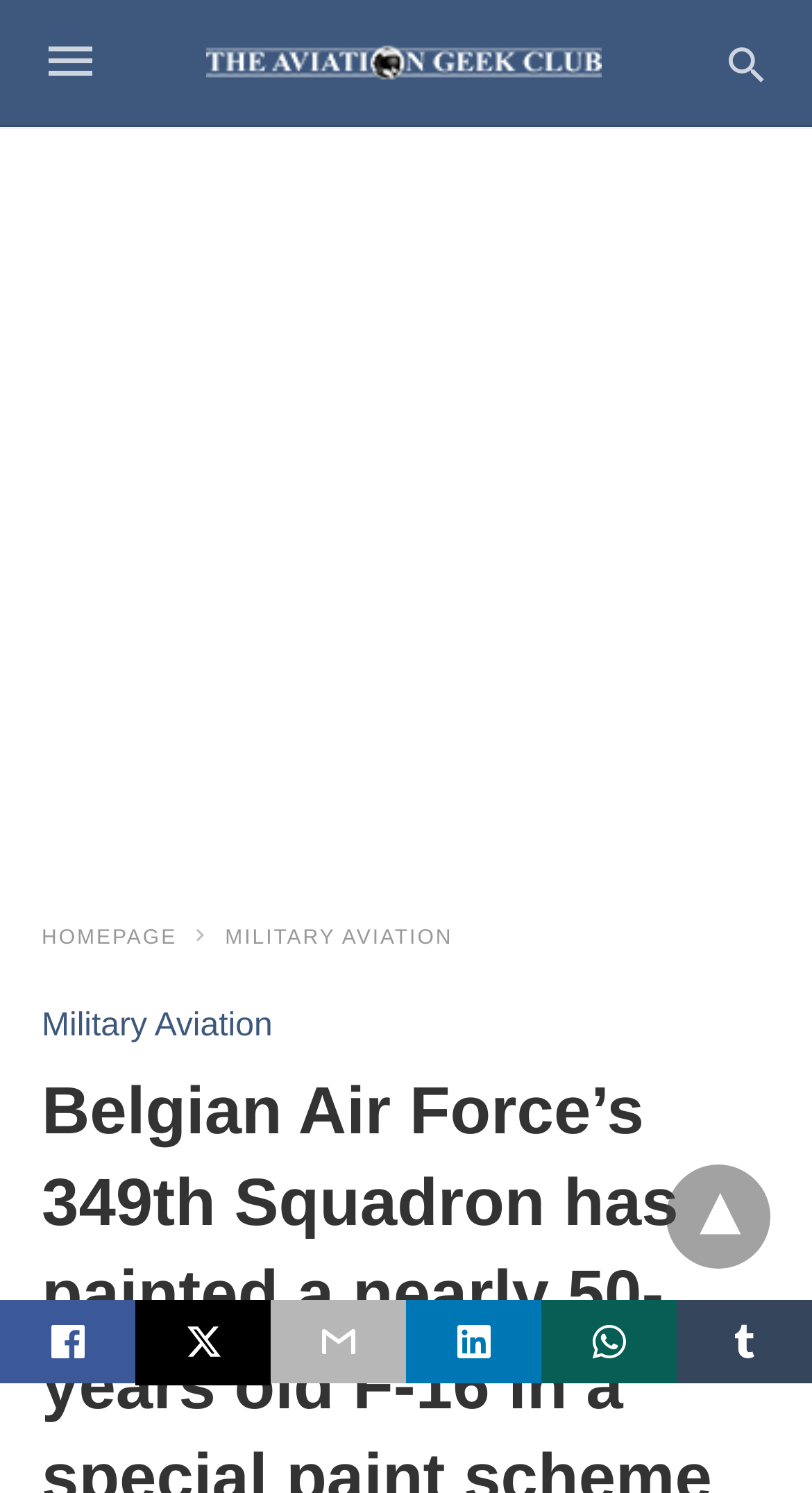Can you find and generate the webpage's heading?

Belgian Air Force’s 349th Squadron has painted a nearly 50-years old F-16 in a special paint scheme to commemorate the unit’s 80th anniversary